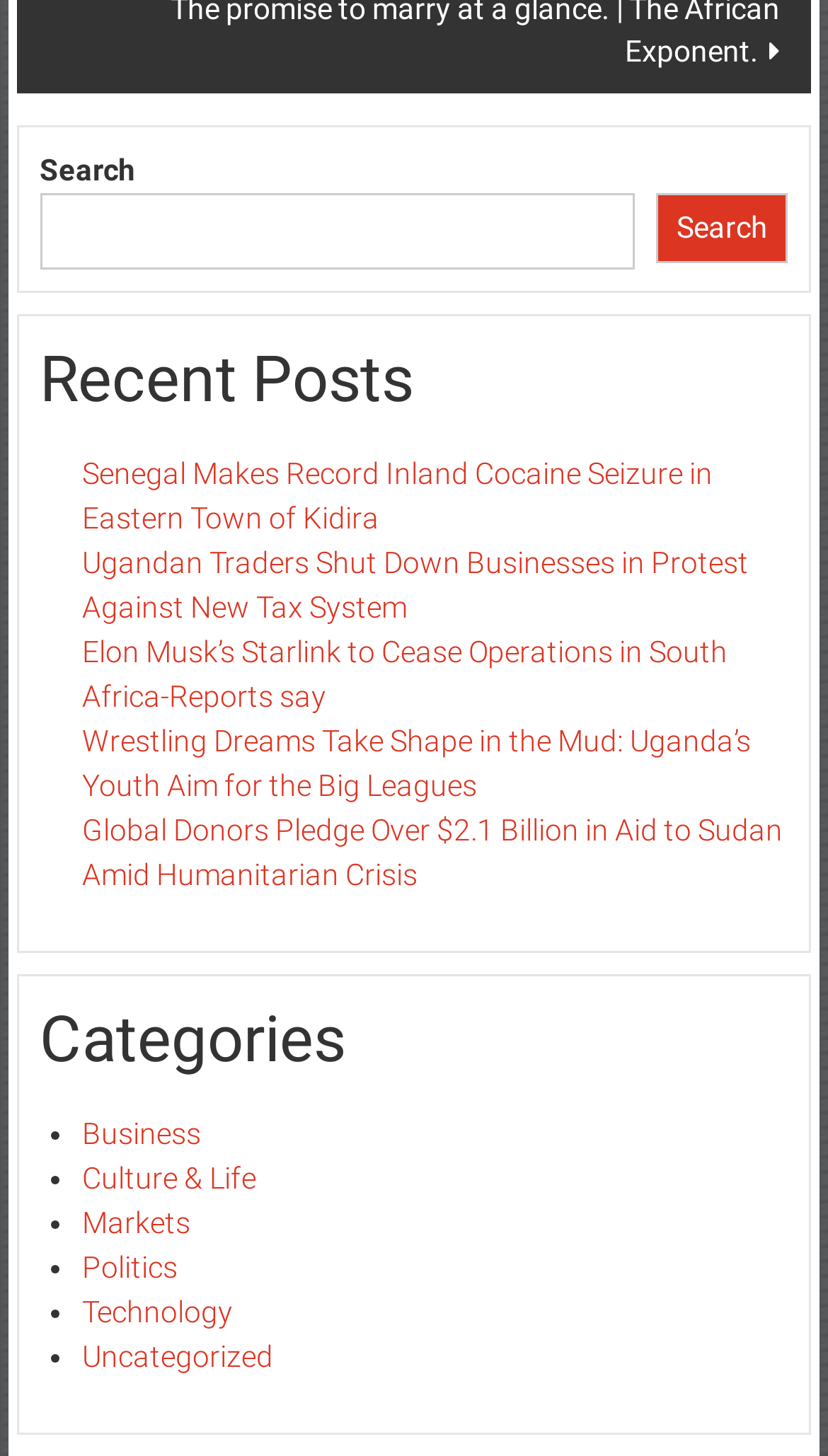Determine the bounding box of the UI component based on this description: "parent_node: Search name="s"". The bounding box coordinates should be four float values between 0 and 1, i.e., [left, top, right, bottom].

[0.048, 0.133, 0.766, 0.185]